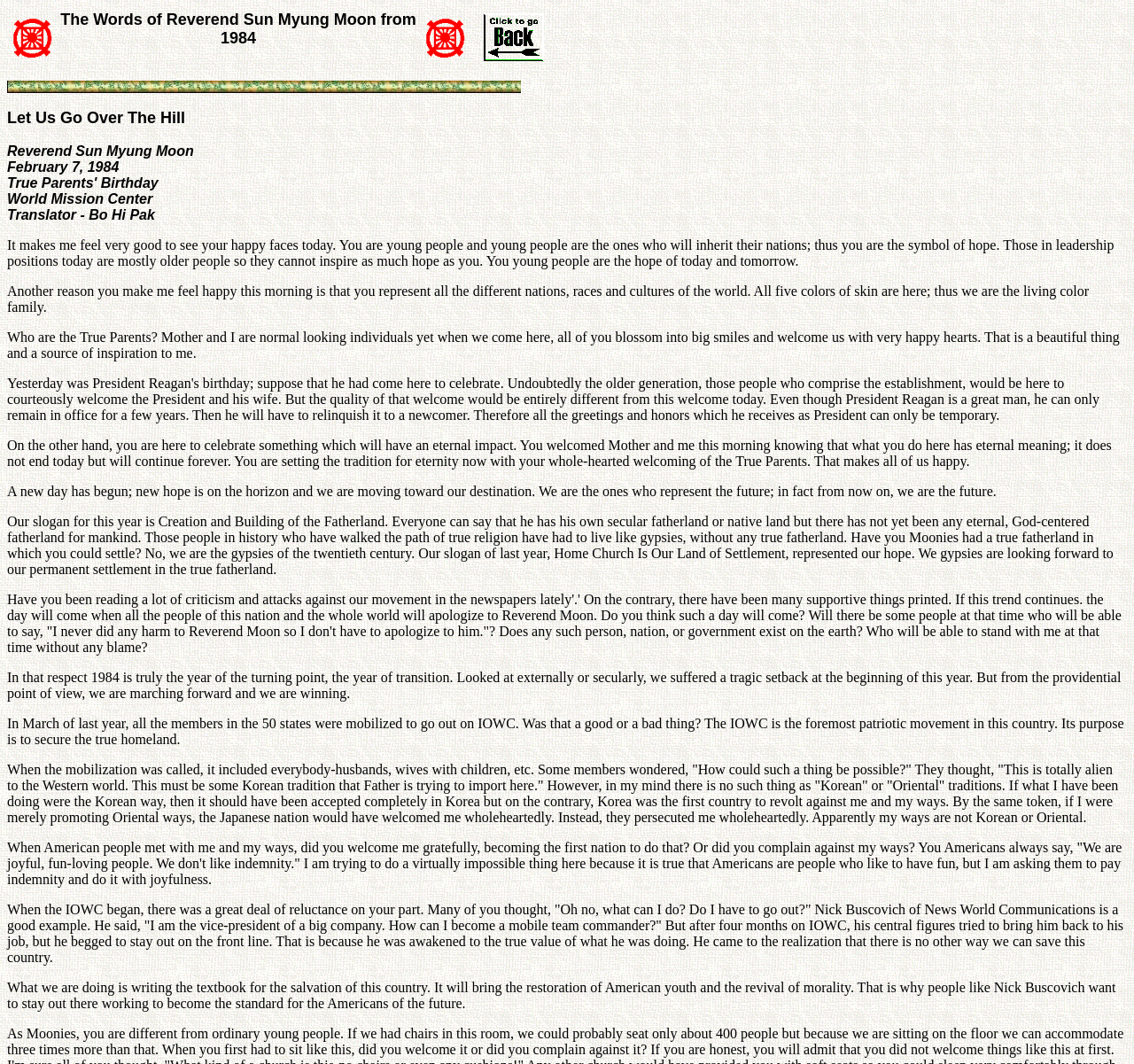Answer succinctly with a single word or phrase:
What is the date of the speech?

February 7, 1984